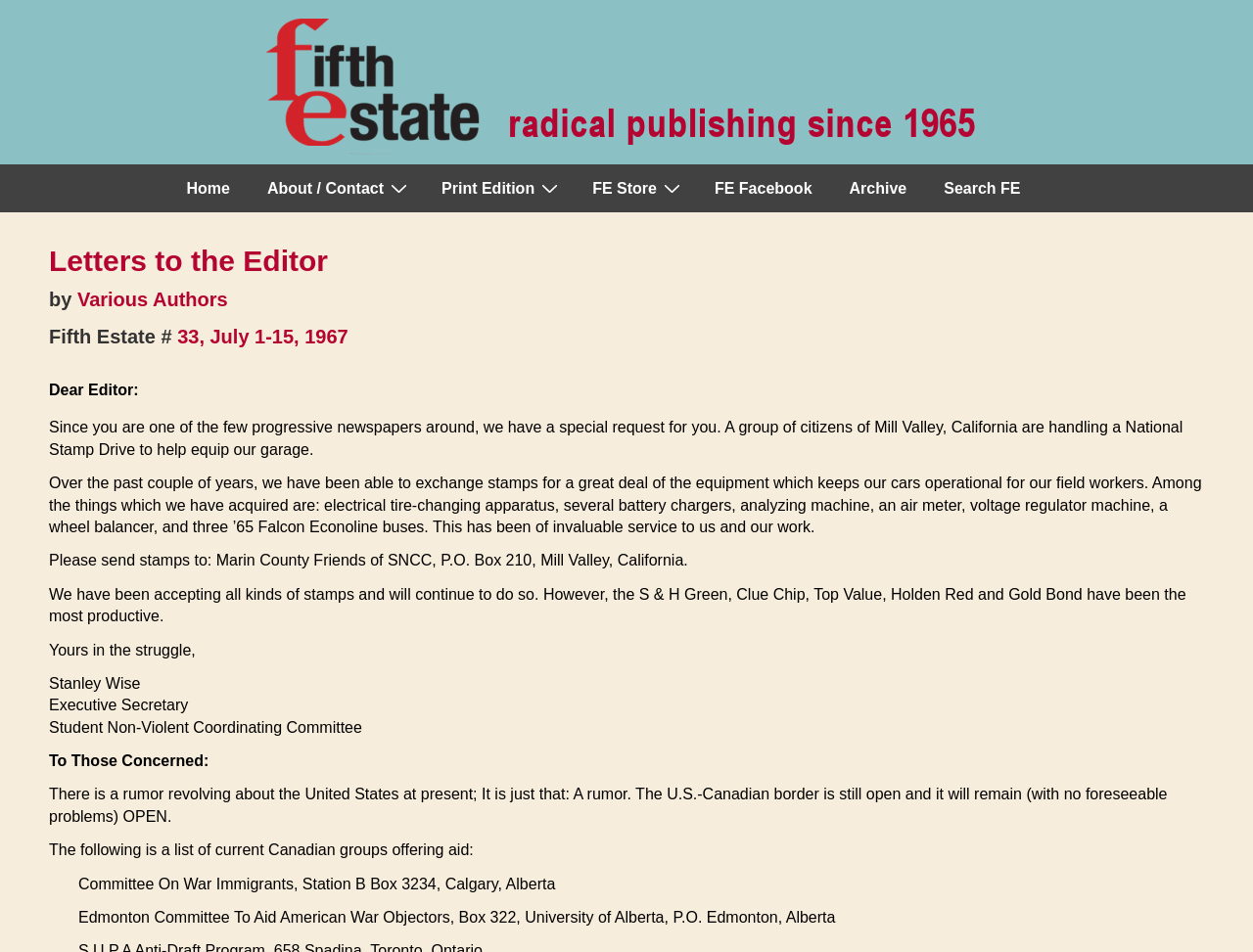Provide the bounding box coordinates for the area that should be clicked to complete the instruction: "Click the 'Archive' link".

[0.664, 0.174, 0.738, 0.223]